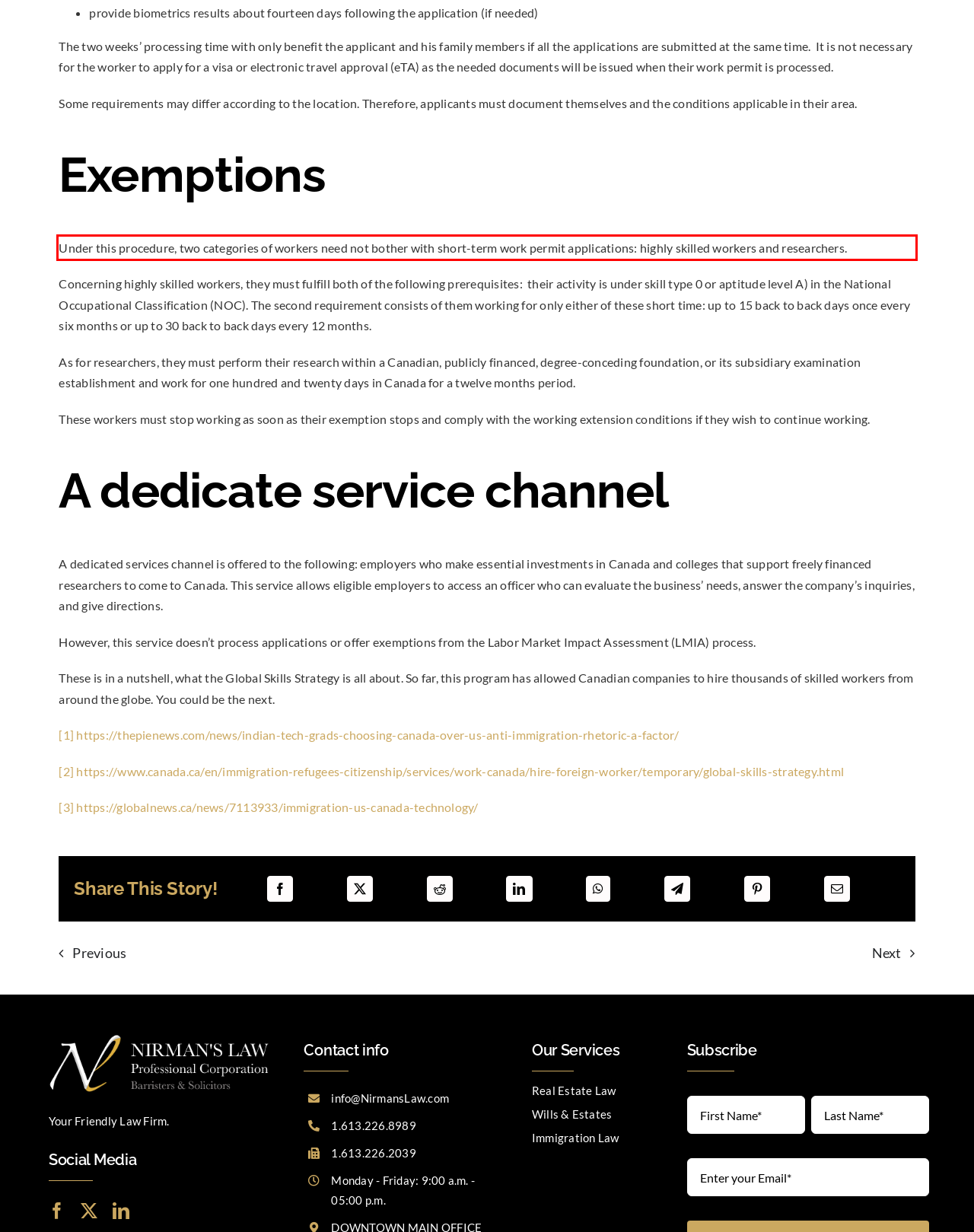Analyze the screenshot of the webpage and extract the text from the UI element that is inside the red bounding box.

Under this procedure, two categories of workers need not bother with short-term work permit applications: highly skilled workers and researchers.